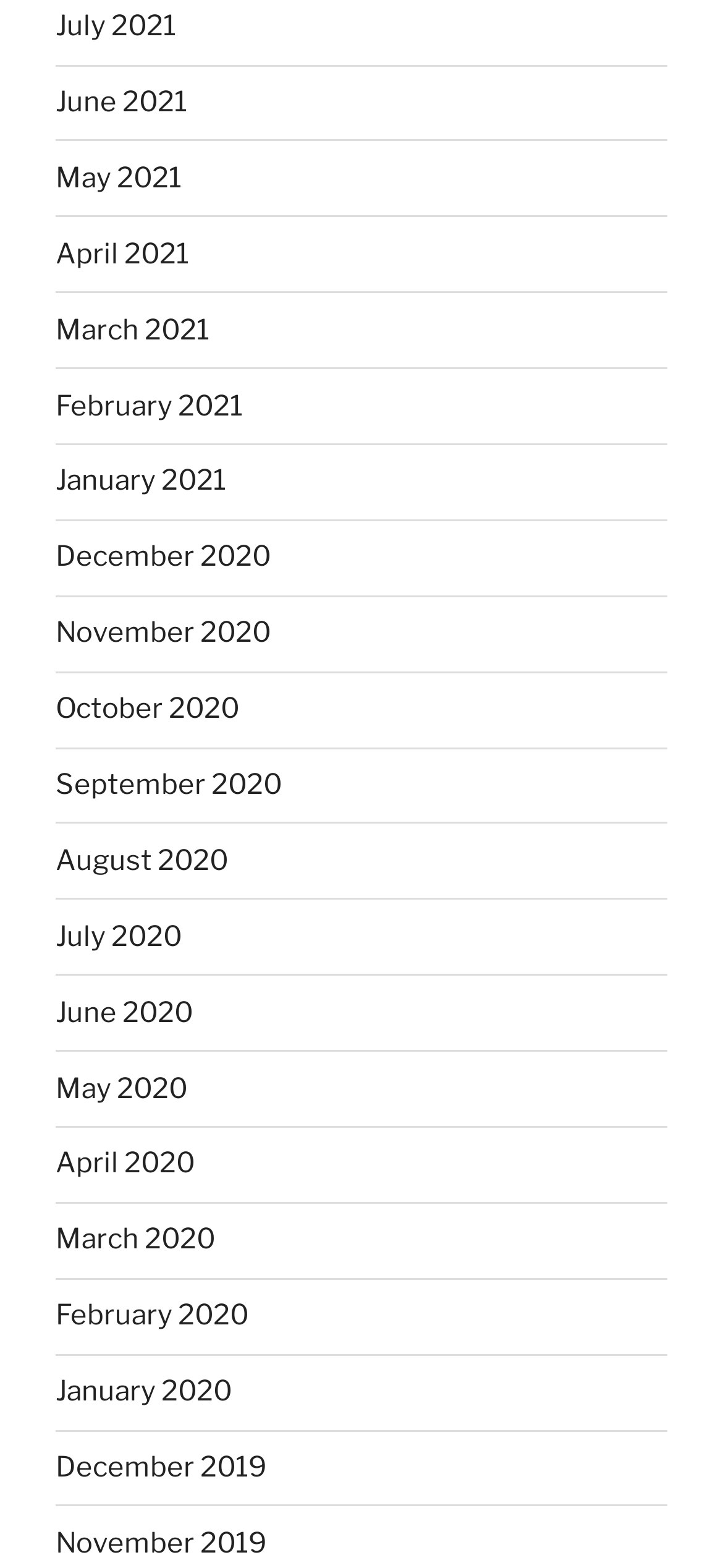Please provide the bounding box coordinates for the UI element as described: "July 2020". The coordinates must be four floats between 0 and 1, represented as [left, top, right, bottom].

[0.077, 0.587, 0.251, 0.608]